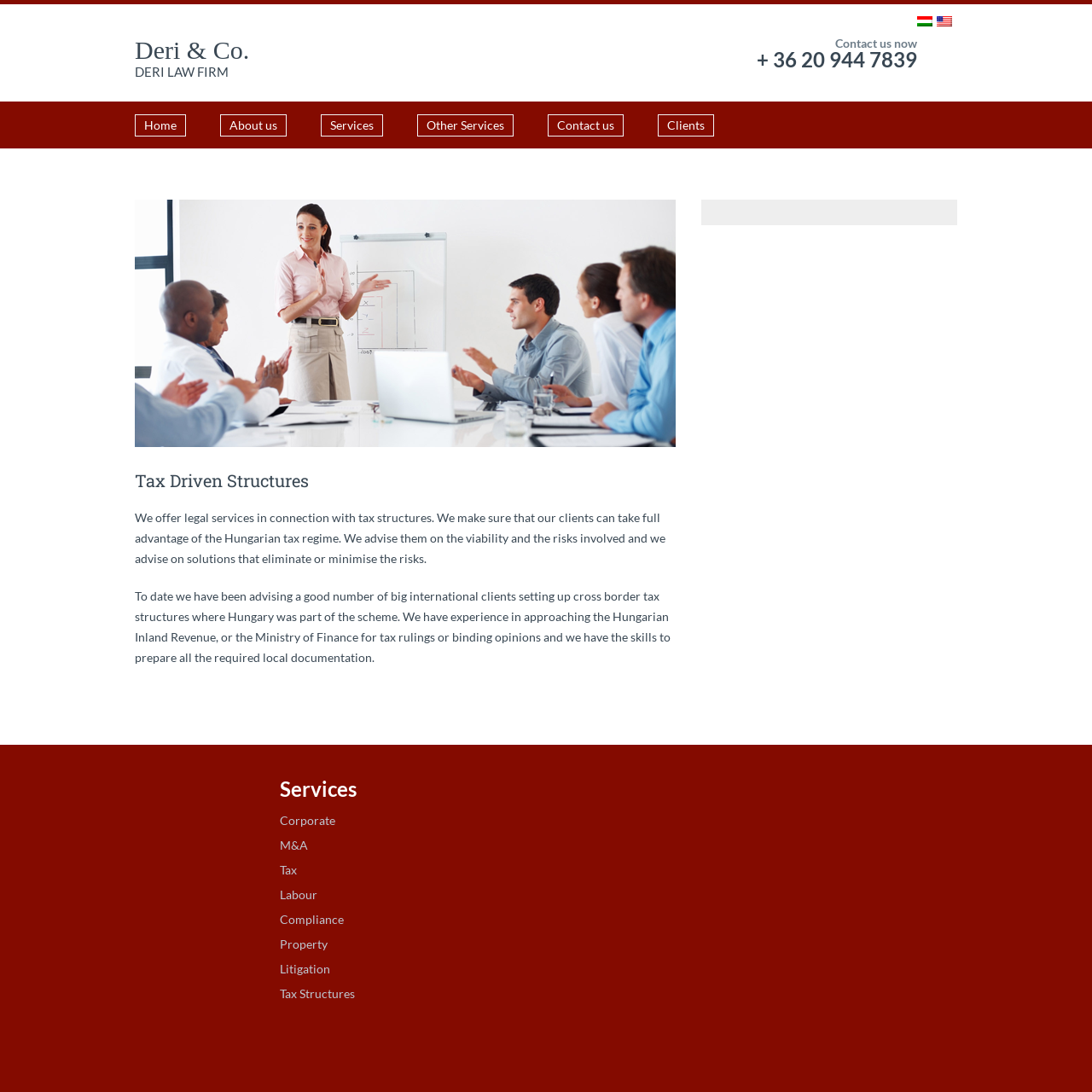Please find the bounding box coordinates for the clickable element needed to perform this instruction: "Click on the 'Health' link".

None